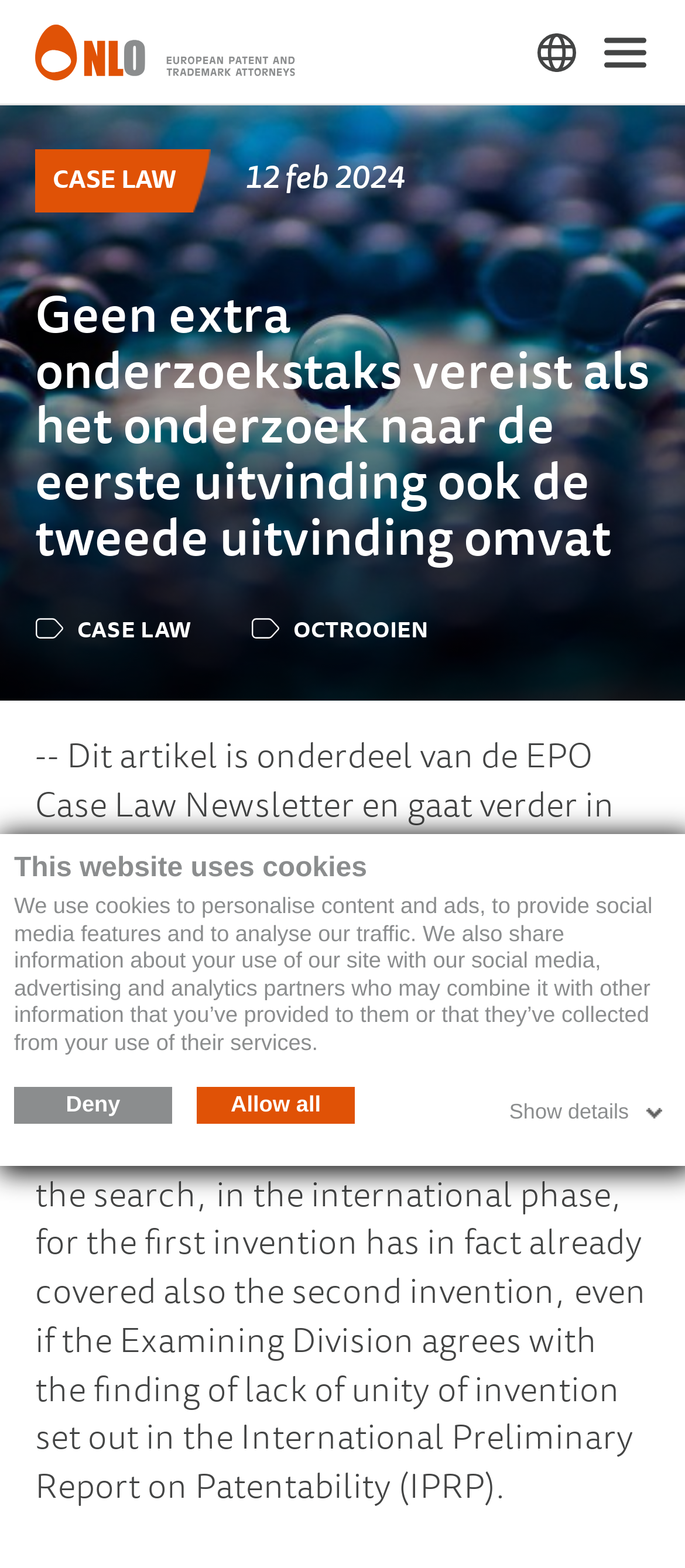Extract the bounding box coordinates for the UI element described as: "Allow all".

[0.287, 0.693, 0.518, 0.717]